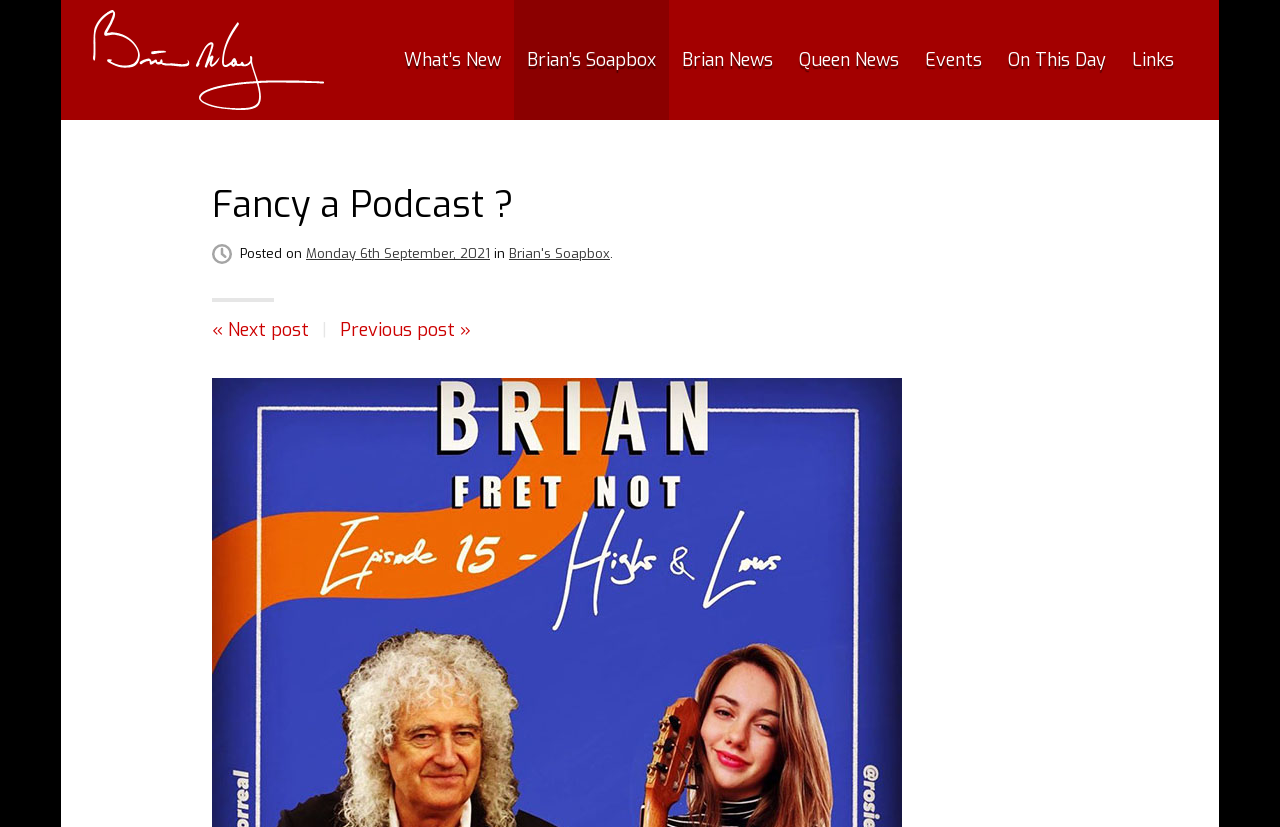Determine the bounding box coordinates of the clickable region to follow the instruction: "visit the homepage".

[0.073, 0.0, 0.253, 0.145]